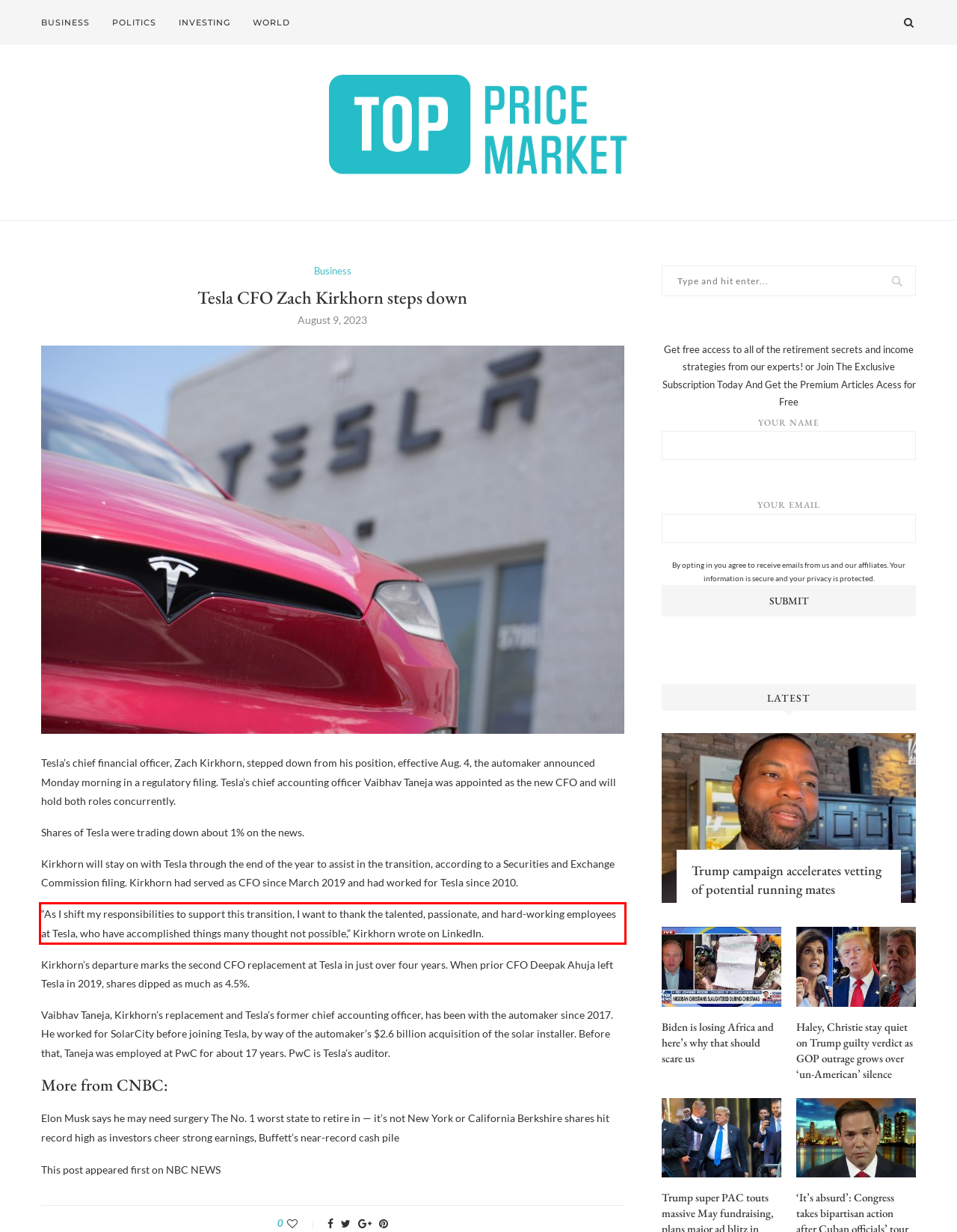Please perform OCR on the text within the red rectangle in the webpage screenshot and return the text content.

“As I shift my responsibilities to support this transition, I want to thank the talented, passionate, and hard-working employees at Tesla, who have accomplished things many thought not possible,” Kirkhorn wrote on LinkedIn.